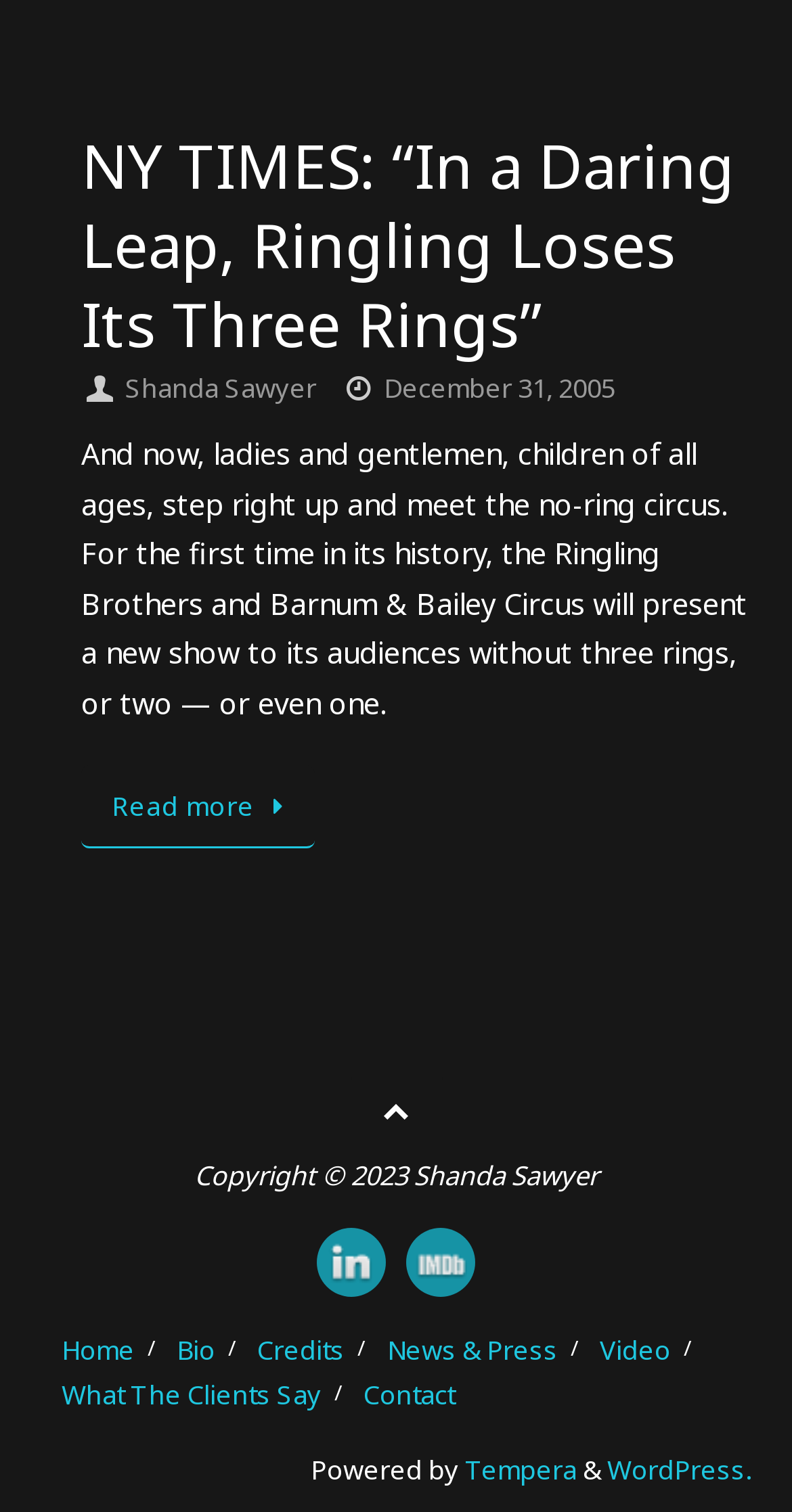Please identify the coordinates of the bounding box for the clickable region that will accomplish this instruction: "Go to the home page".

[0.078, 0.881, 0.17, 0.905]